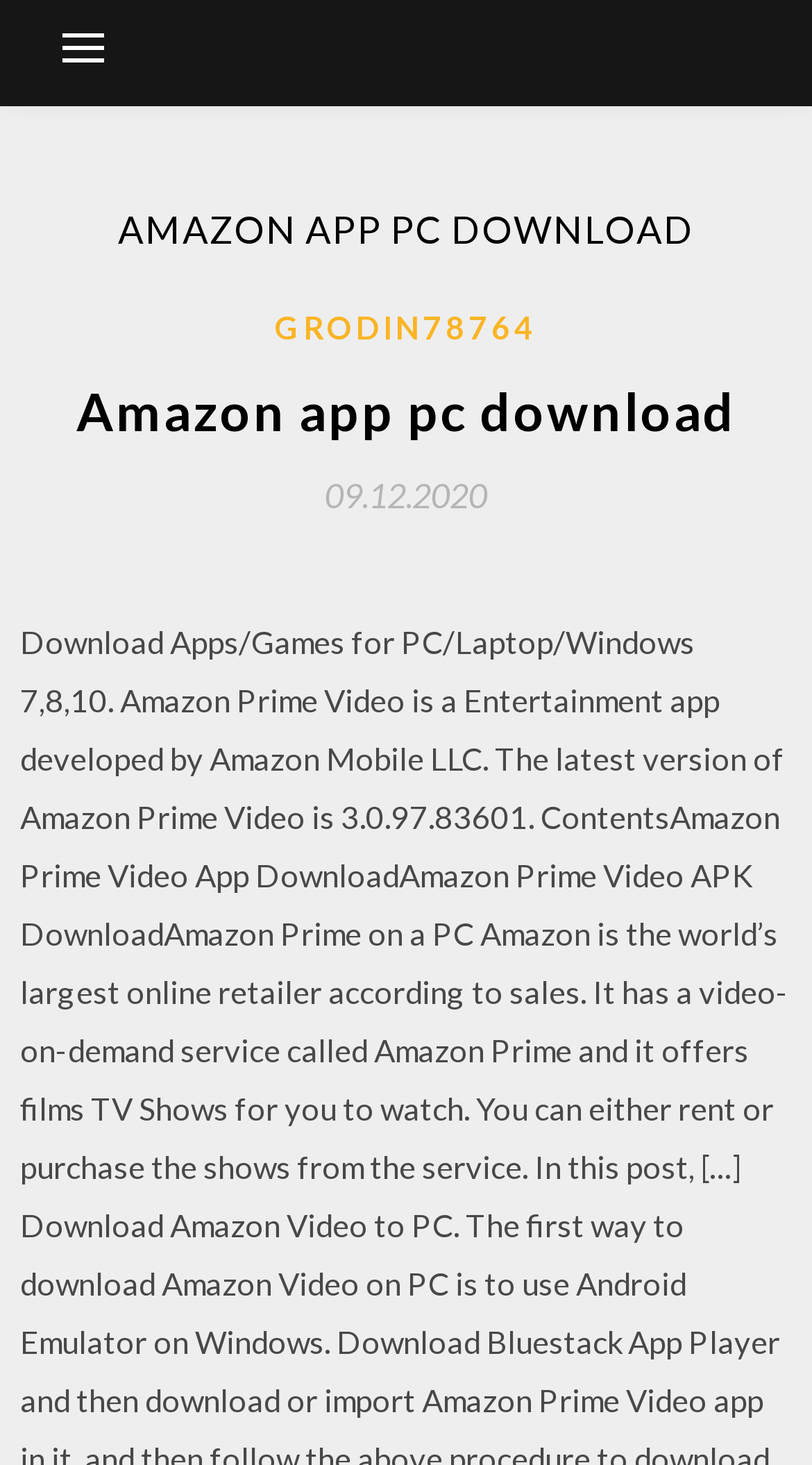Explain the webpage's design and content in an elaborate manner.

The webpage is about downloading the Amazon Kindle app from the Microsoft Store. At the top-left corner, there is a button that controls the primary menu. Above this button, there is a header section that spans the entire width of the page, containing the title "AMAZON APP PC DOWNLOAD" in a large font. 

Below the title, there is another section that also spans the entire width of the page, containing a heading "Amazon app pc download" and a link to a user profile "GRODIN78764" on the right side. Underneath this section, there is a link displaying the date "09.12.2020" with a timestamp.